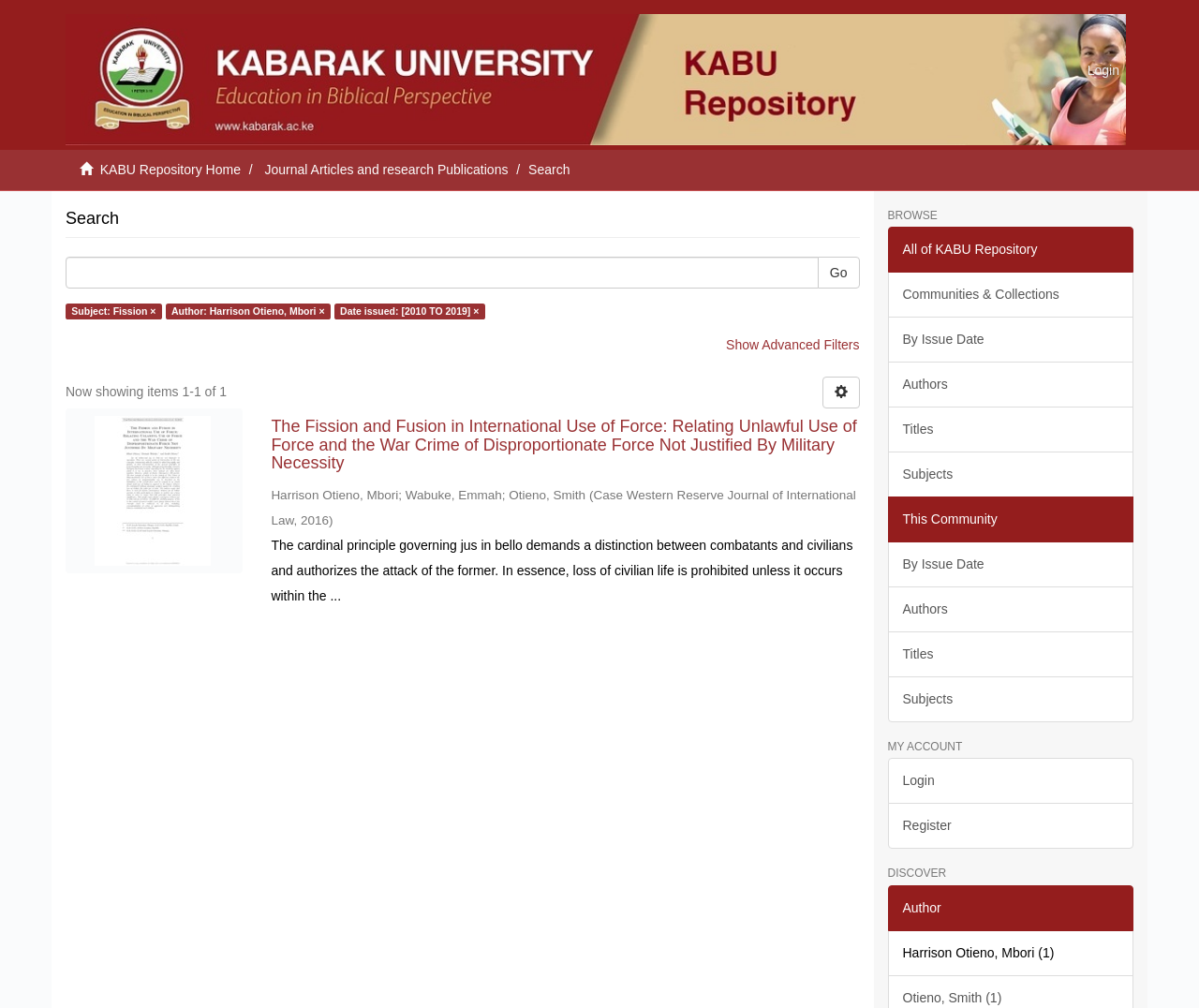Kindly provide the bounding box coordinates of the section you need to click on to fulfill the given instruction: "View the advanced filters".

[0.606, 0.334, 0.717, 0.349]